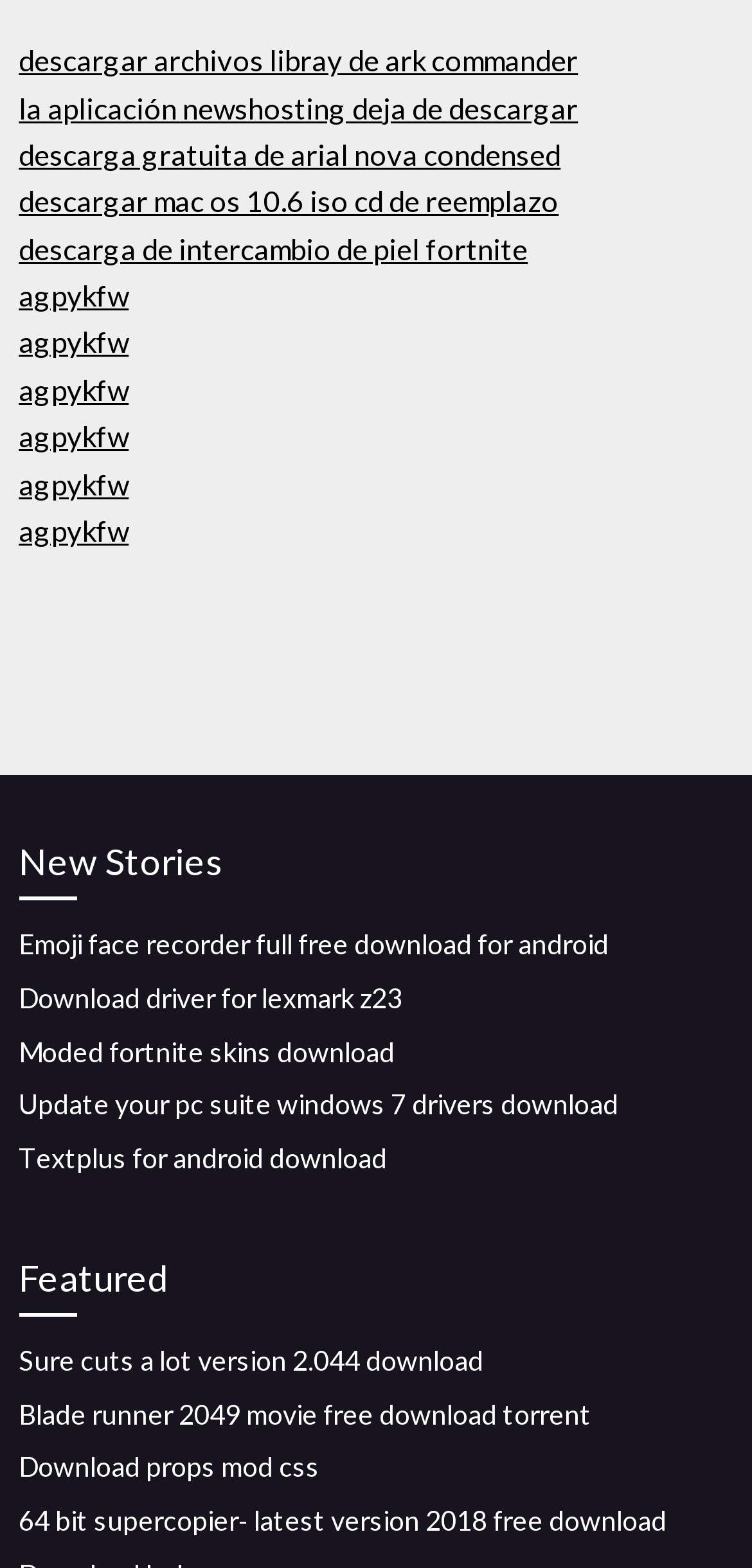What is the category of the link 'Blade runner 2049 movie free download torrent'?
Please answer the question as detailed as possible based on the image.

The link 'Blade runner 2049 movie free download torrent' is categorized under the 'Featured' heading, which suggests that it is a prominent or popular download on the webpage.